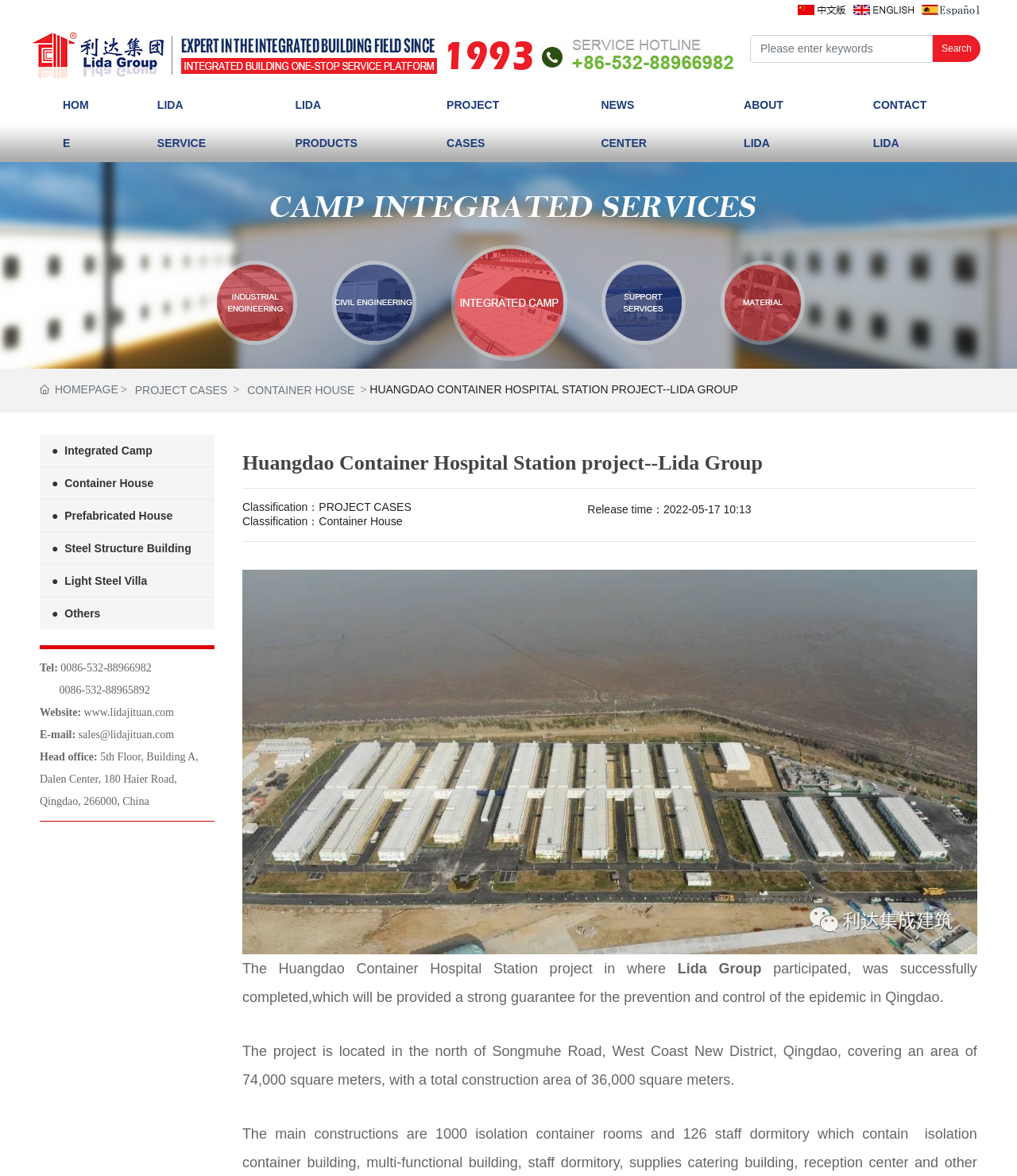With reference to the image, please provide a detailed answer to the following question: What is the total construction area of the project?

I found the answer by reading the text in the StaticText element with ID 380, which describes the project's location and construction area.